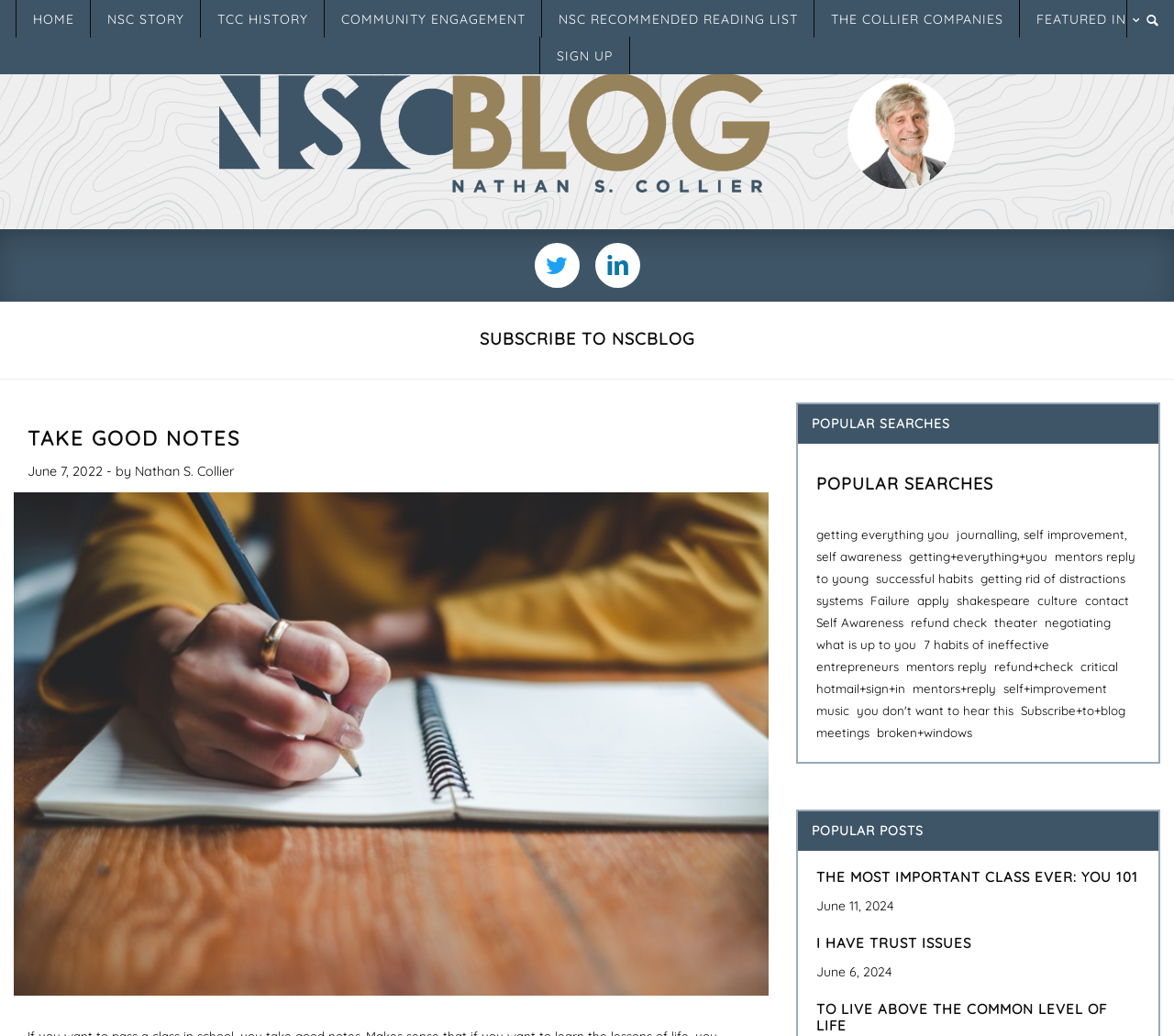Using the description: "refund check", determine the UI element's bounding box coordinates. Ensure the coordinates are in the format of four float numbers between 0 and 1, i.e., [left, top, right, bottom].

[0.776, 0.594, 0.841, 0.608]